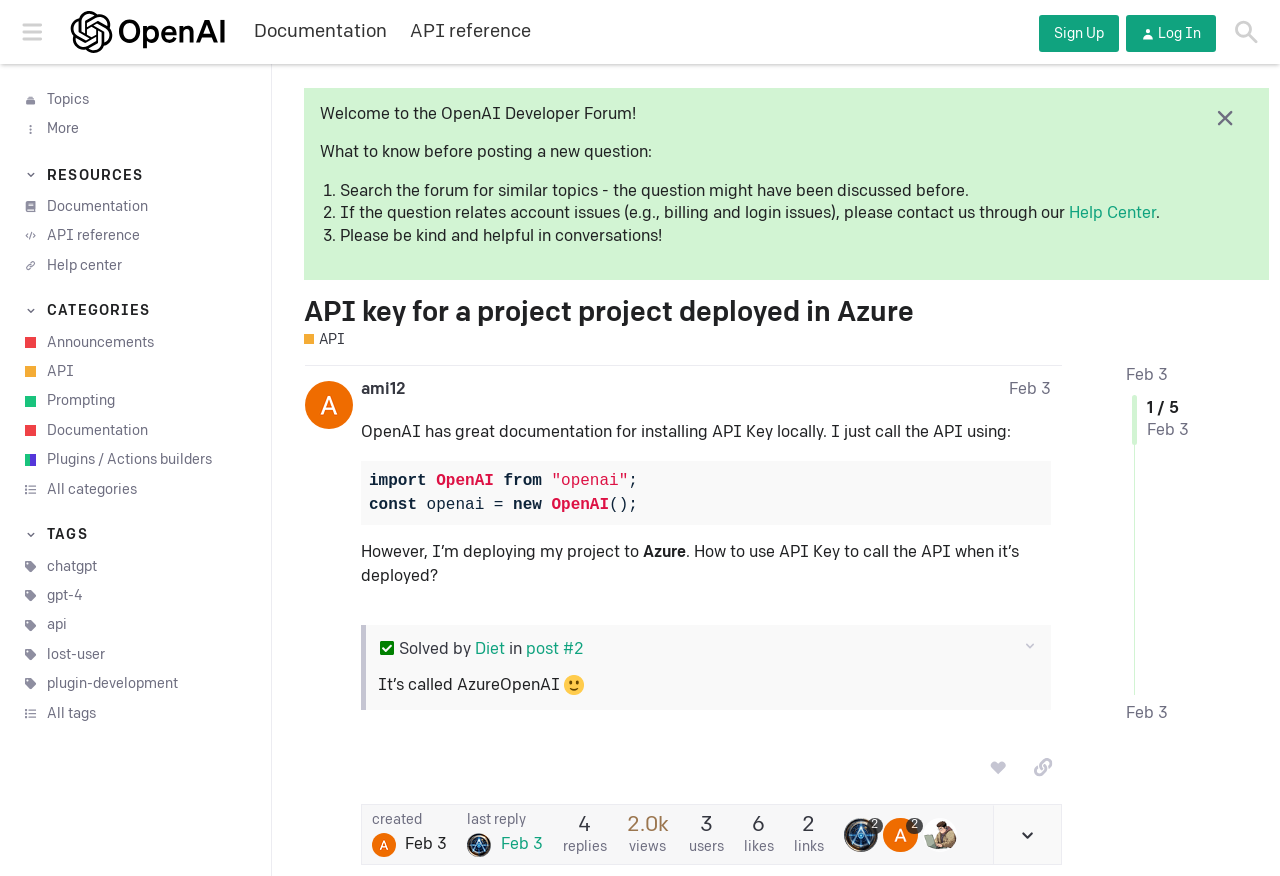Provide the bounding box coordinates of the HTML element this sentence describes: "Read the whole article".

None